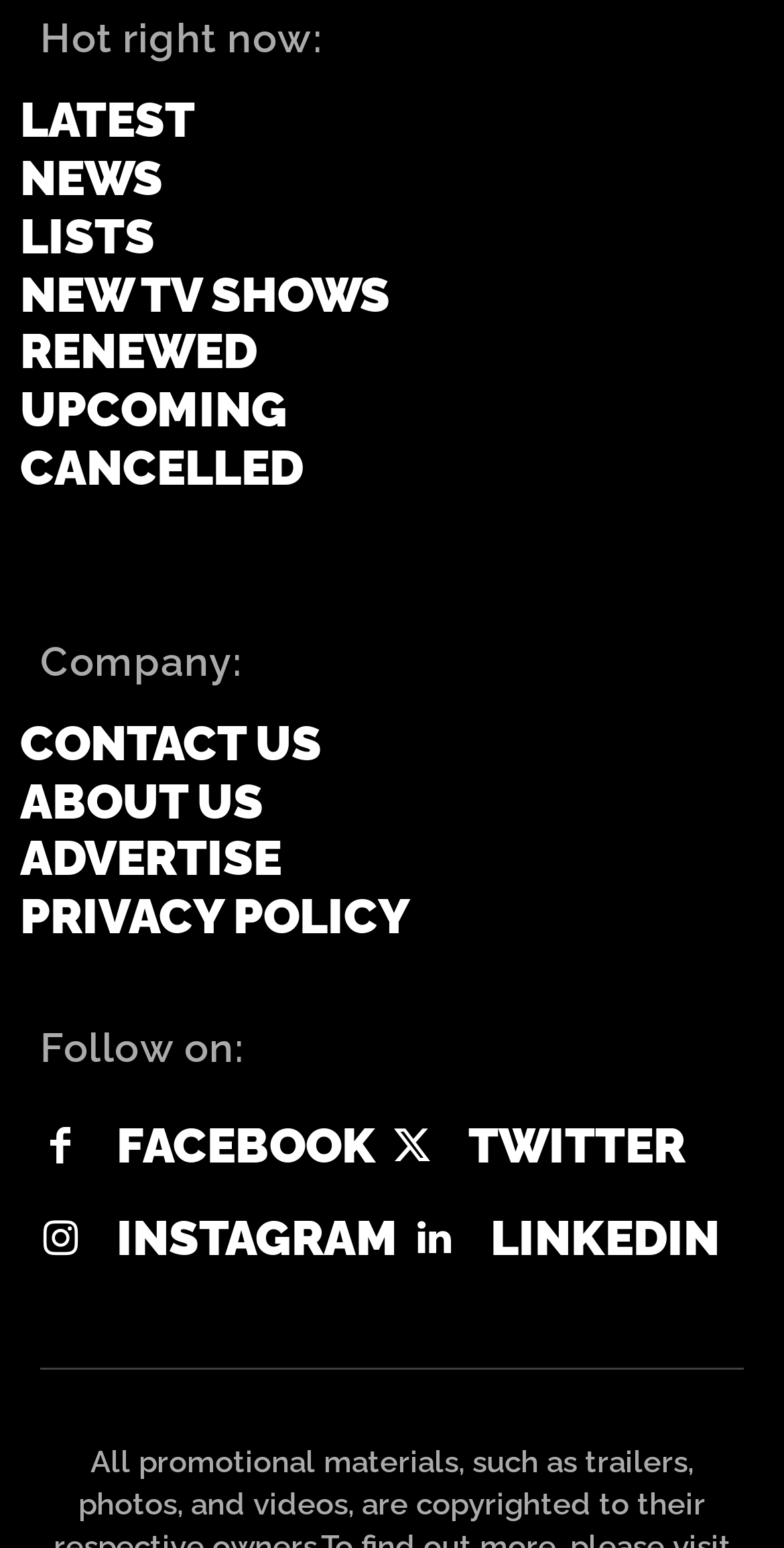What is the first link in the 'Hot right now' section? From the image, respond with a single word or brief phrase.

LATEST